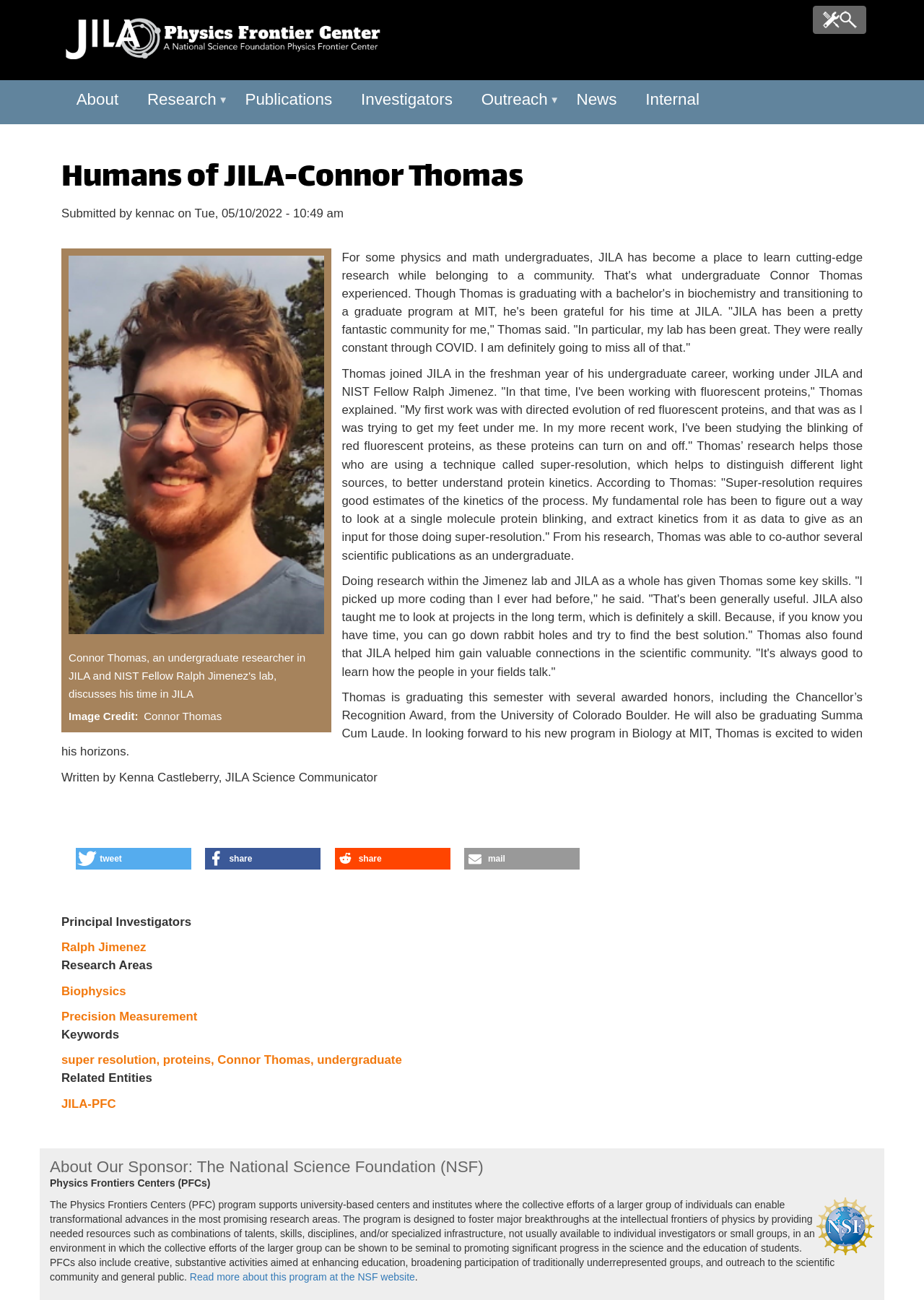Please find and report the primary heading text from the webpage.

Humans of JILA-Connor Thomas